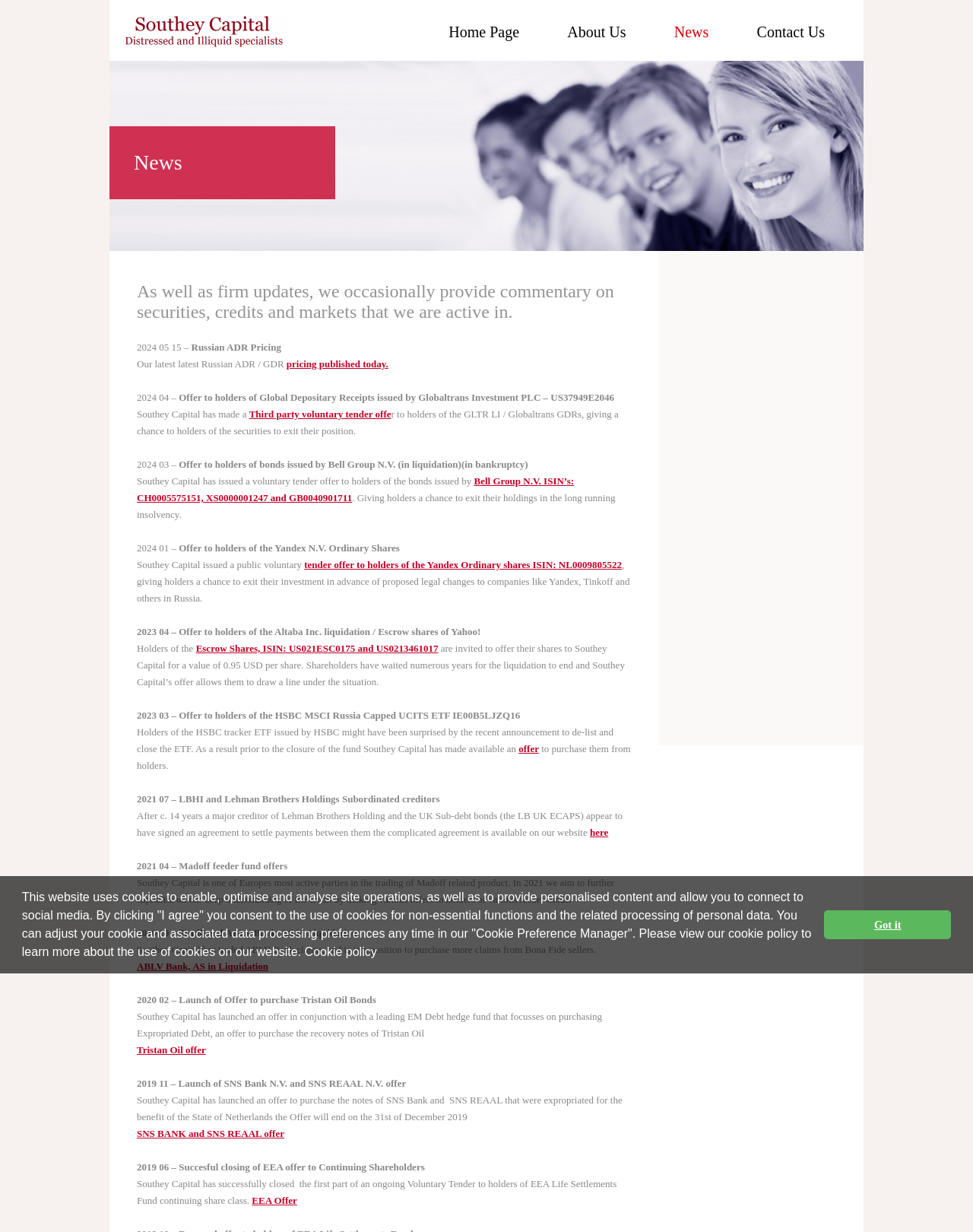Provide a one-word or short-phrase response to the question:
What is the topic of the news section?

Securities, credits, and markets